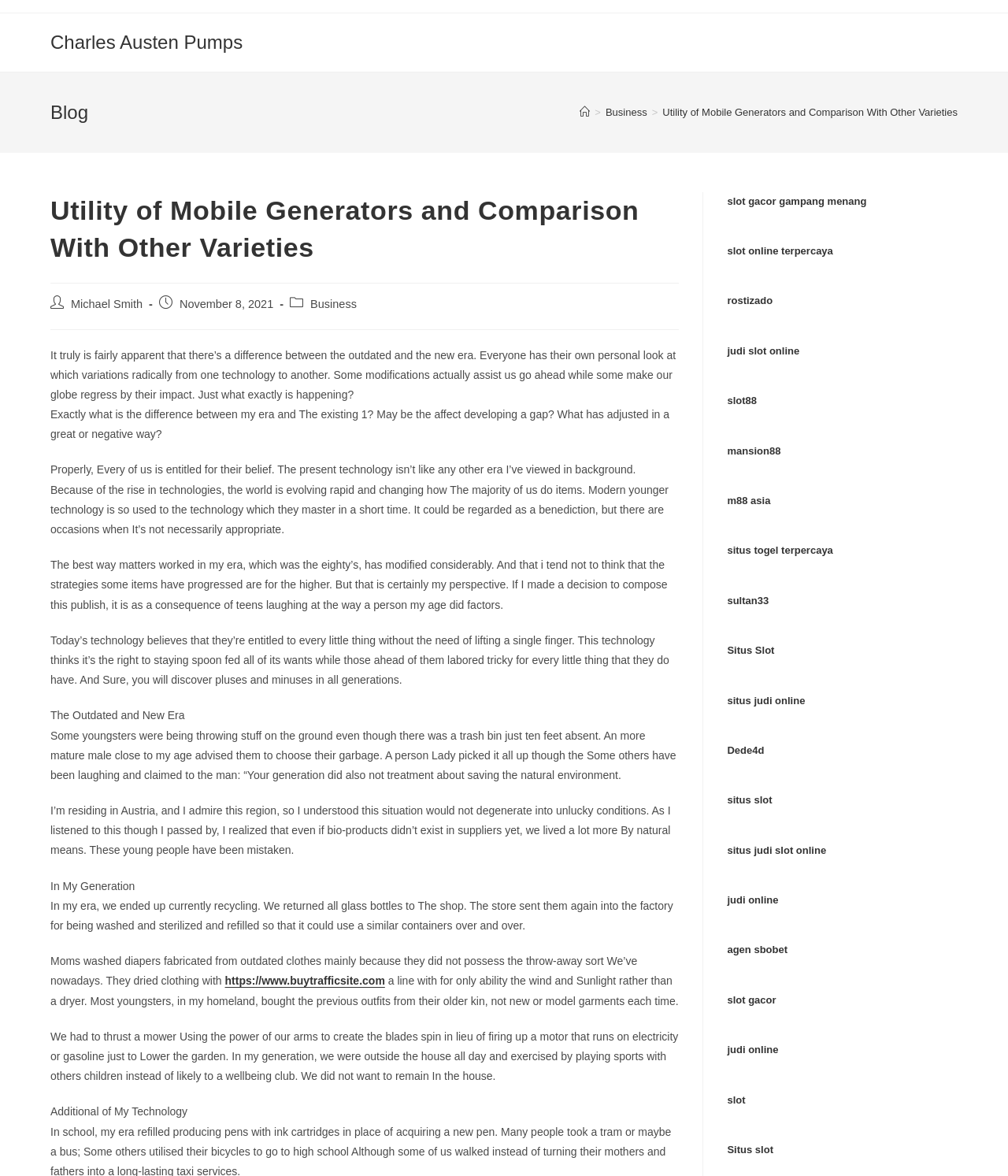Refer to the image and provide an in-depth answer to the question: 
What is the date of the blog post?

I found the date of the blog post by looking at the 'Post published:' section, which is located below the header and above the main content of the blog post. The text 'Post published:' is followed by the text 'November 8, 2021', which indicates that the blog post was published on November 8, 2021.